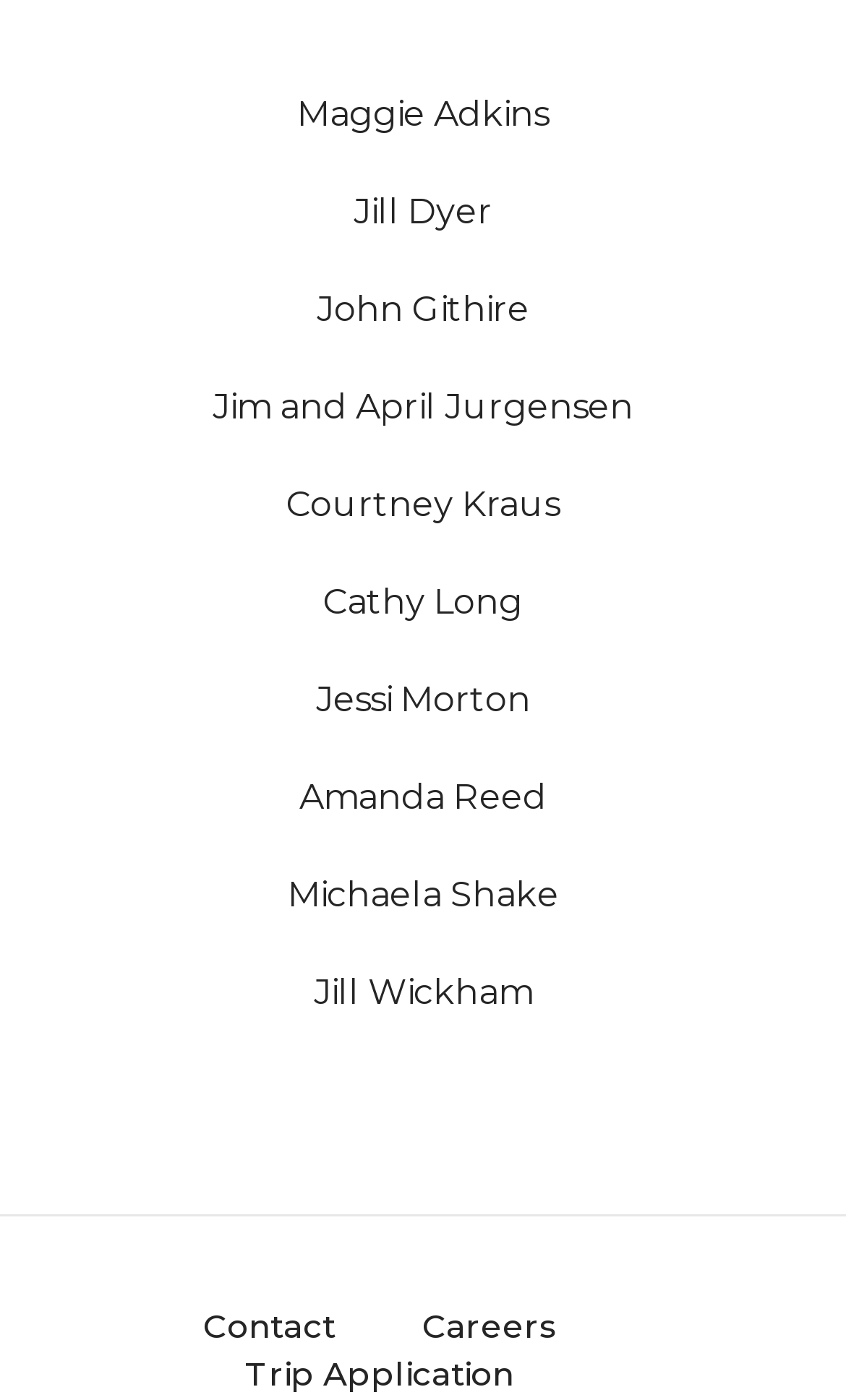Determine the bounding box coordinates for the UI element matching this description: "Jill Wickham".

[0.115, 0.673, 0.885, 0.743]